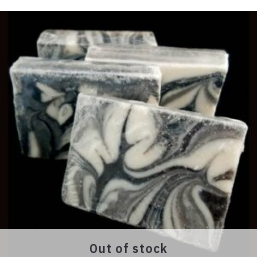Is the 'Black Linen and Amber Handcrafted Vegan Spa Bar Soap' in stock? Refer to the image and provide a one-word or short phrase answer.

No